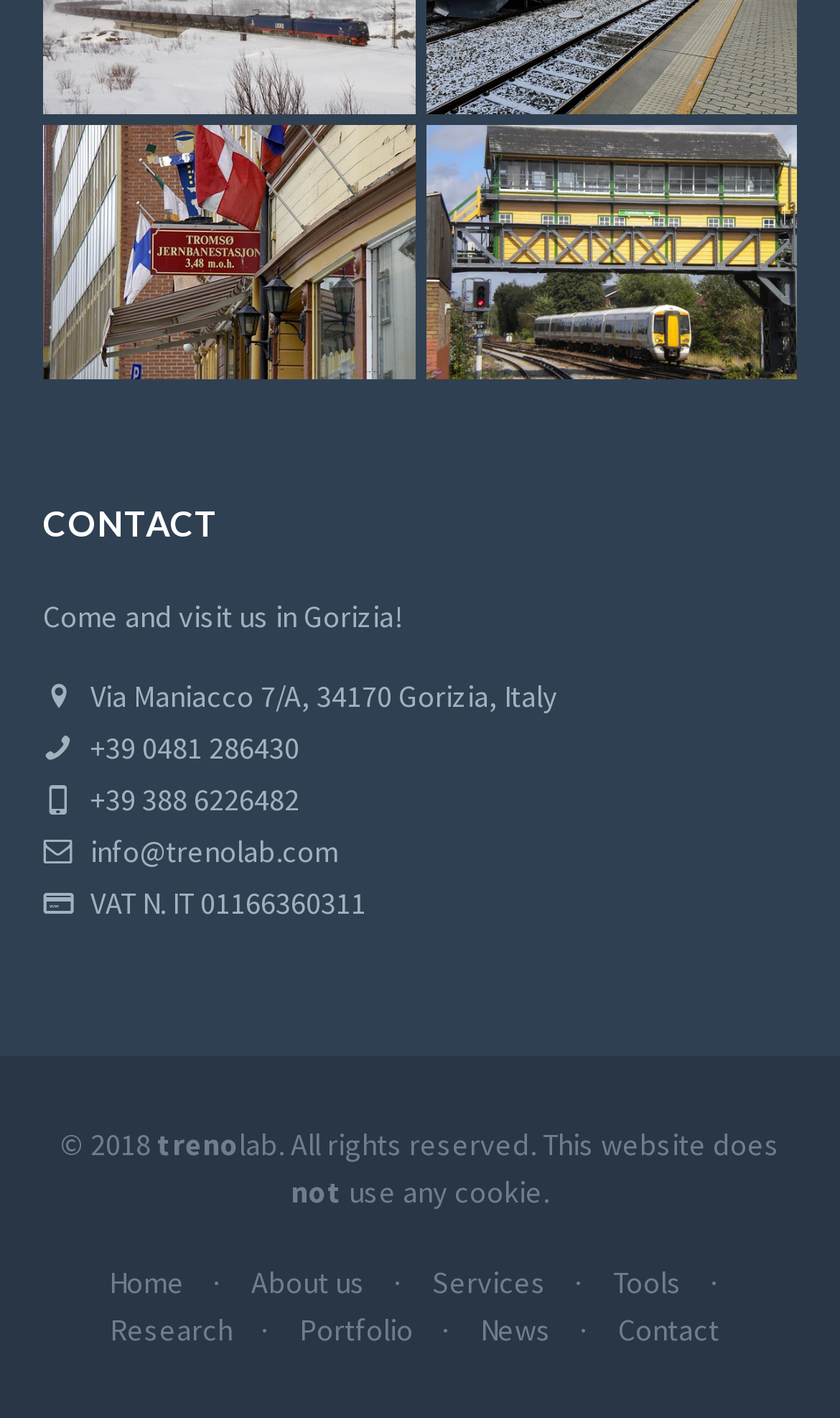Answer this question using a single word or a brief phrase:
What is the name of the company?

treno lab